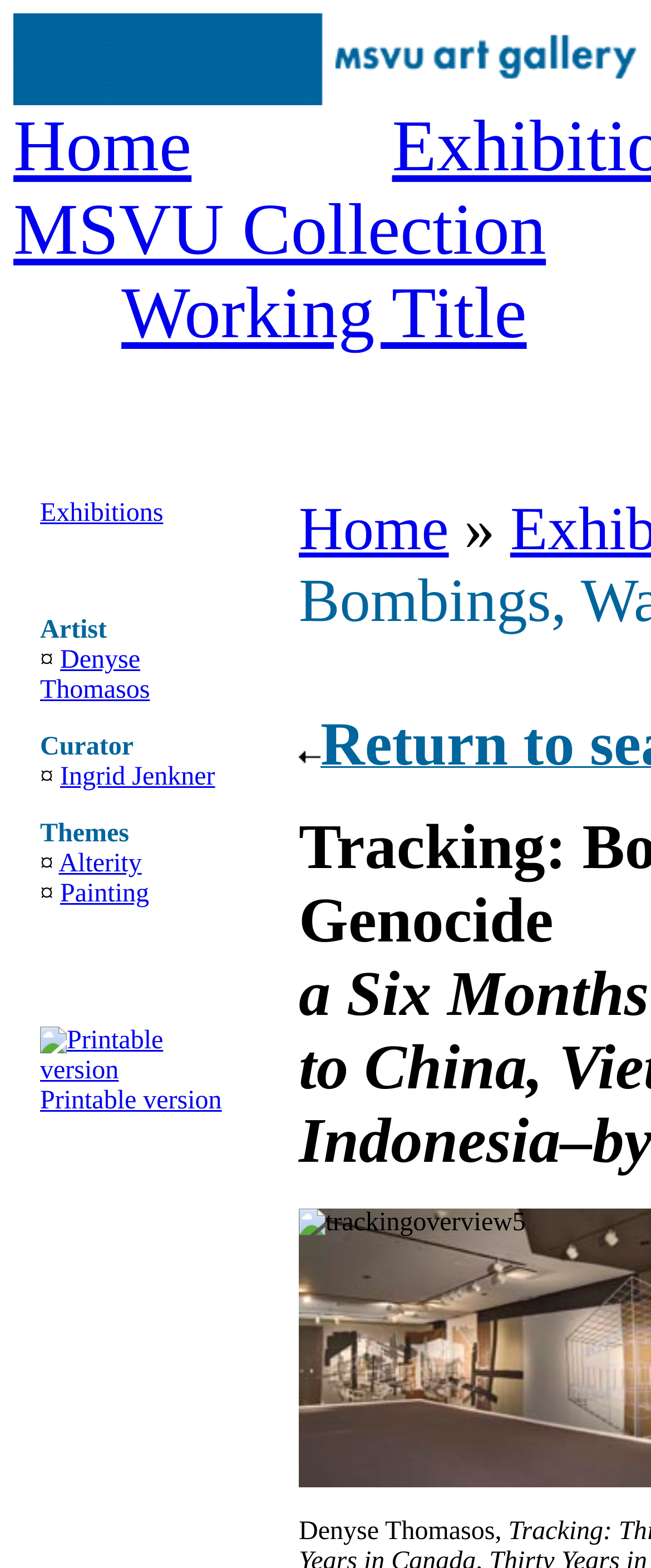Determine the bounding box coordinates of the target area to click to execute the following instruction: "view MSVU Collection."

[0.021, 0.121, 0.839, 0.172]